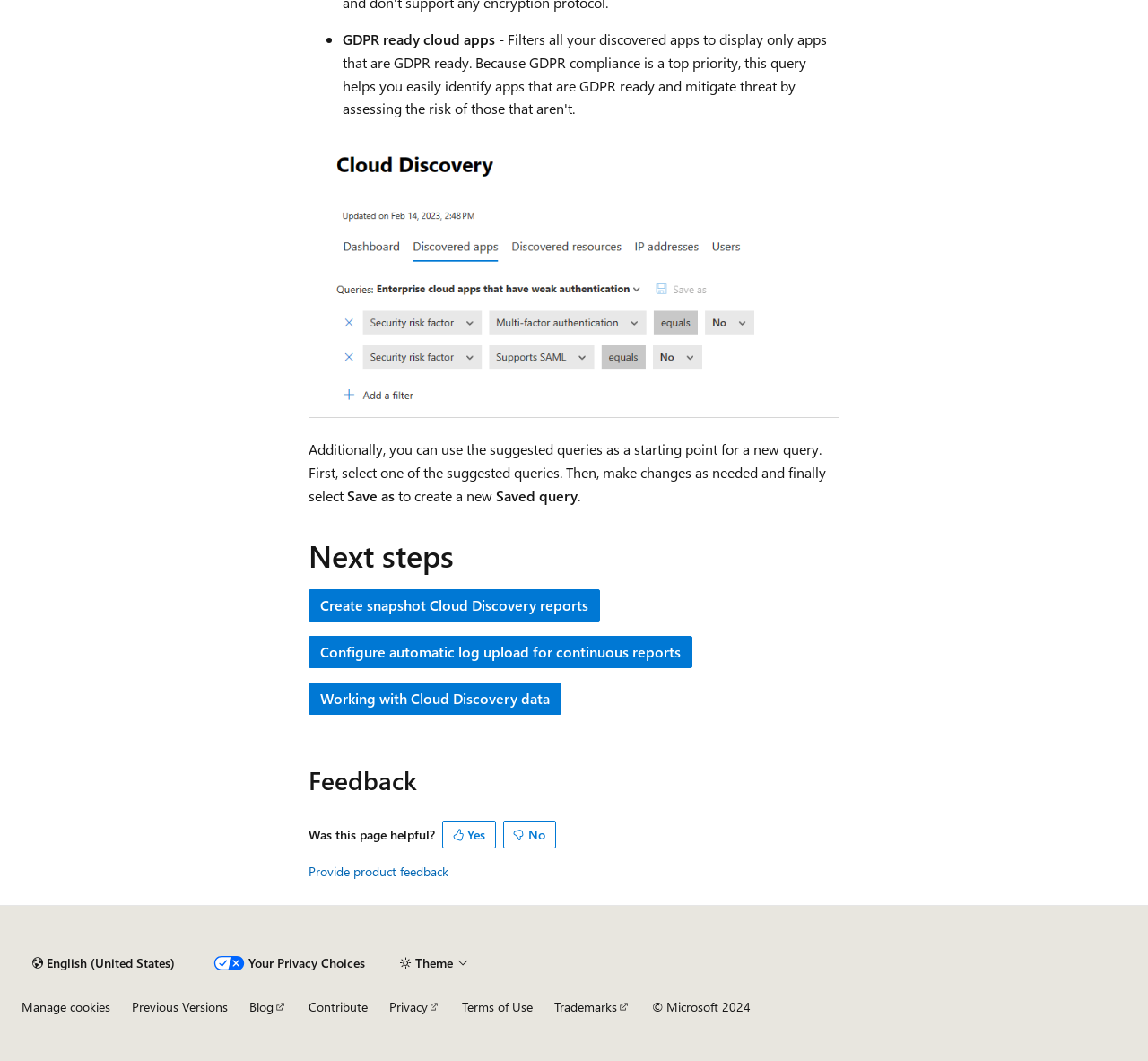Can you specify the bounding box coordinates for the region that should be clicked to fulfill this instruction: "Save as a new query".

[0.302, 0.458, 0.344, 0.476]